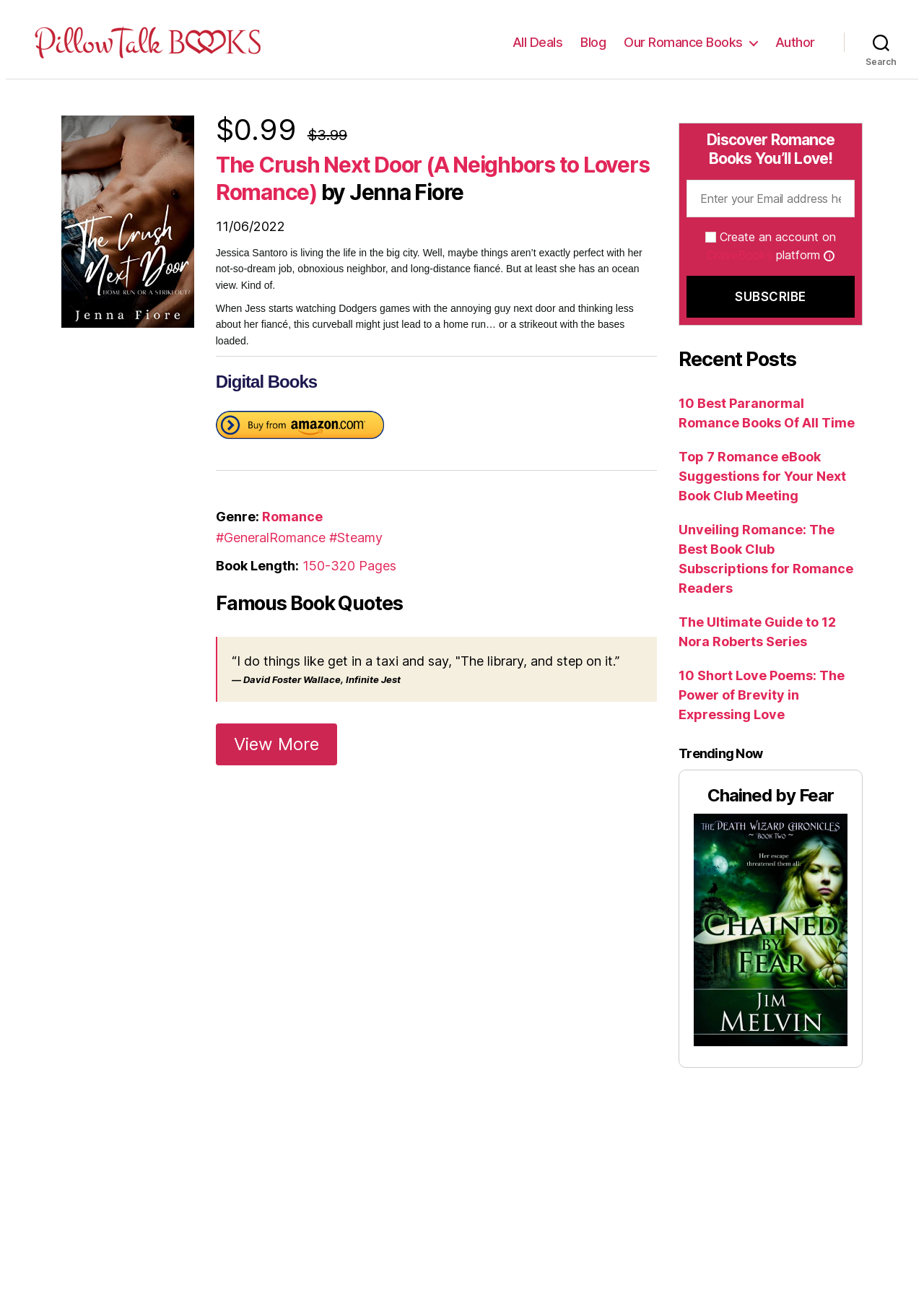Identify the bounding box coordinates for the element that needs to be clicked to fulfill this instruction: "Click the link to learn more about the Geological Society of America". Provide the coordinates in the format of four float numbers between 0 and 1: [left, top, right, bottom].

None